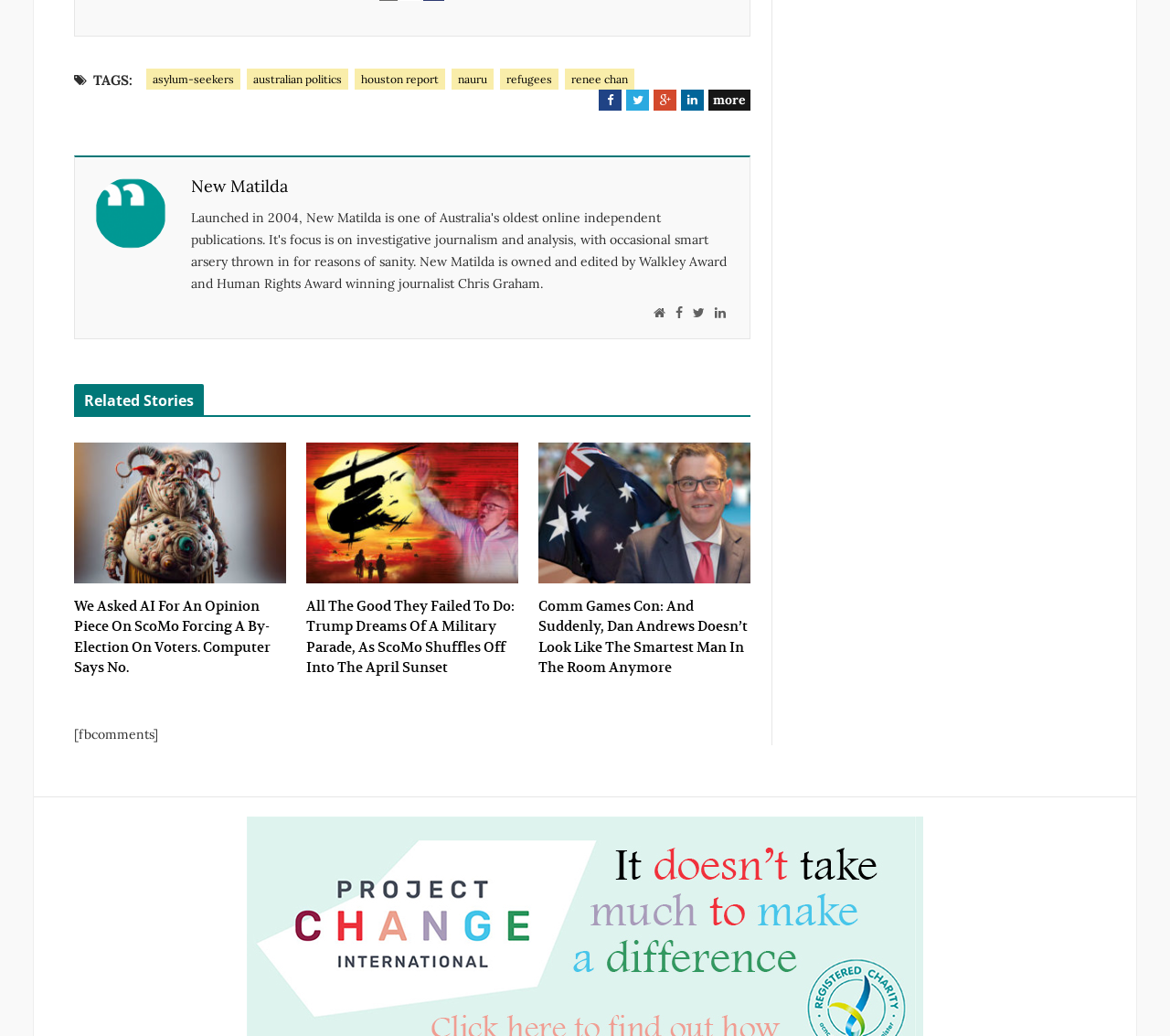Please identify the bounding box coordinates of the element that needs to be clicked to execute the following command: "Click the 'Safe Entries' link". Provide the bounding box using four float numbers between 0 and 1, formatted as [left, top, right, bottom].

None